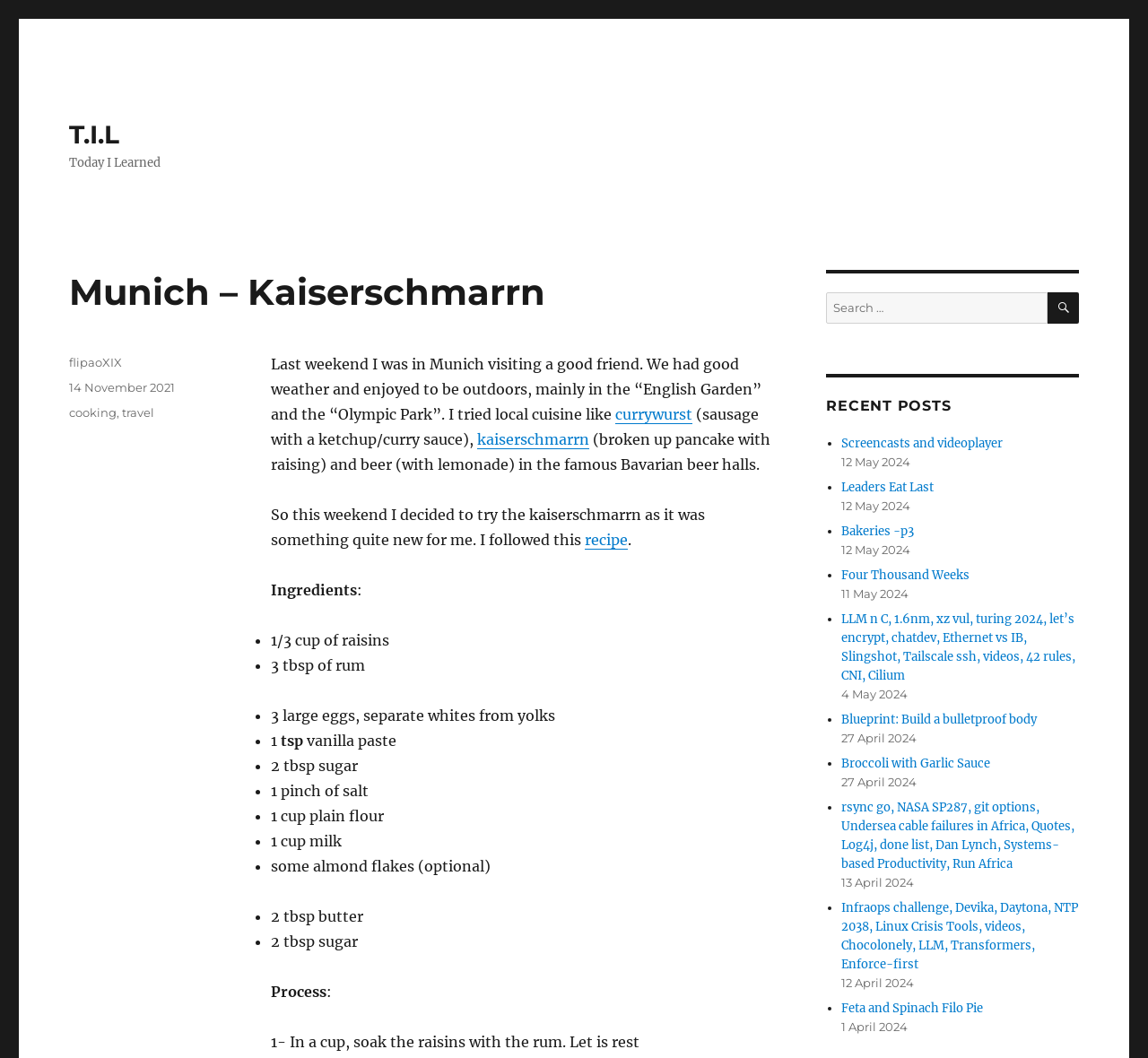Please identify the webpage's heading and generate its text content.

Munich – Kaiserschmarrn